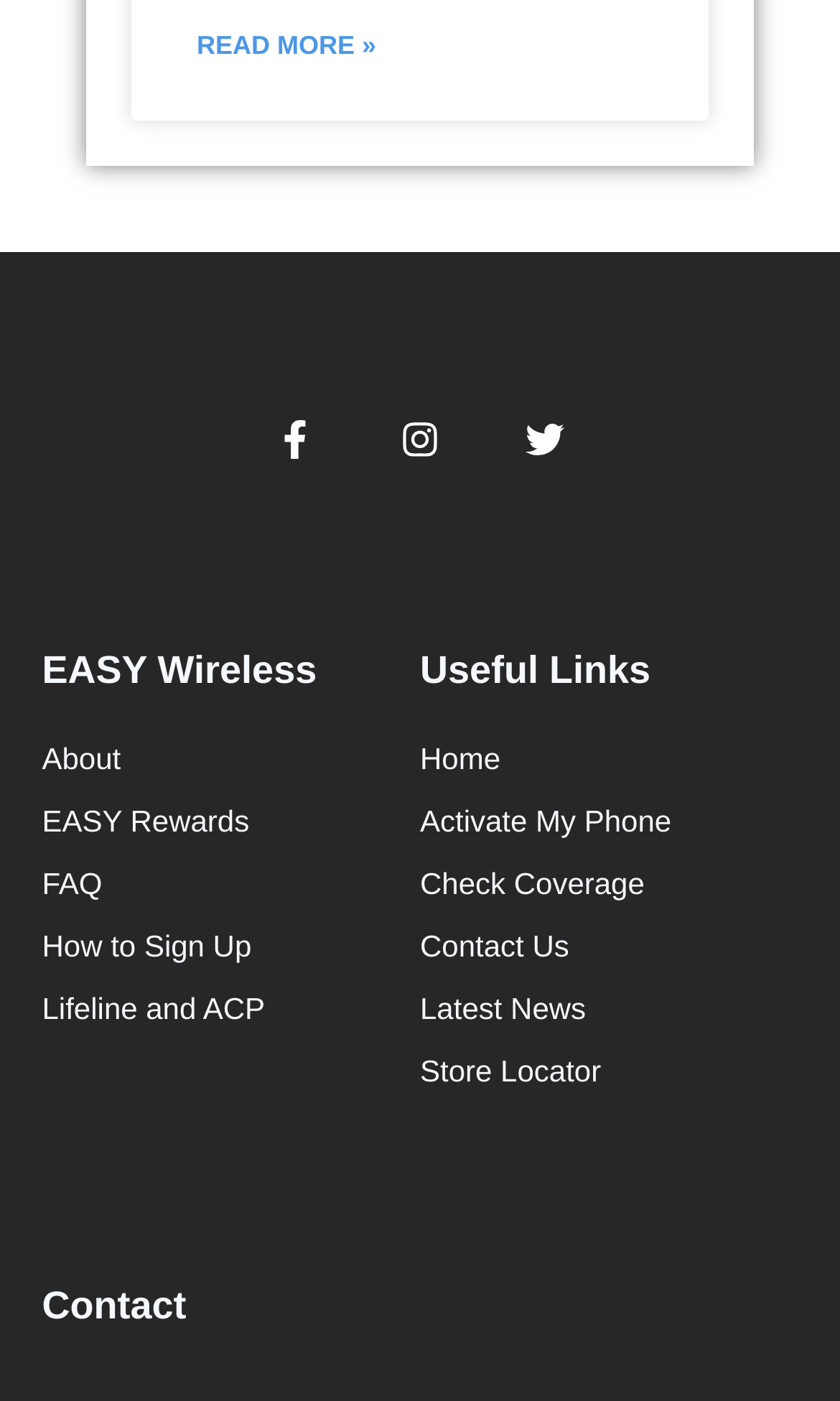Can you provide the bounding box coordinates for the element that should be clicked to implement the instruction: "Read more about Free Cell Phone Service in Kentucky"?

[0.234, 0.01, 0.448, 0.055]